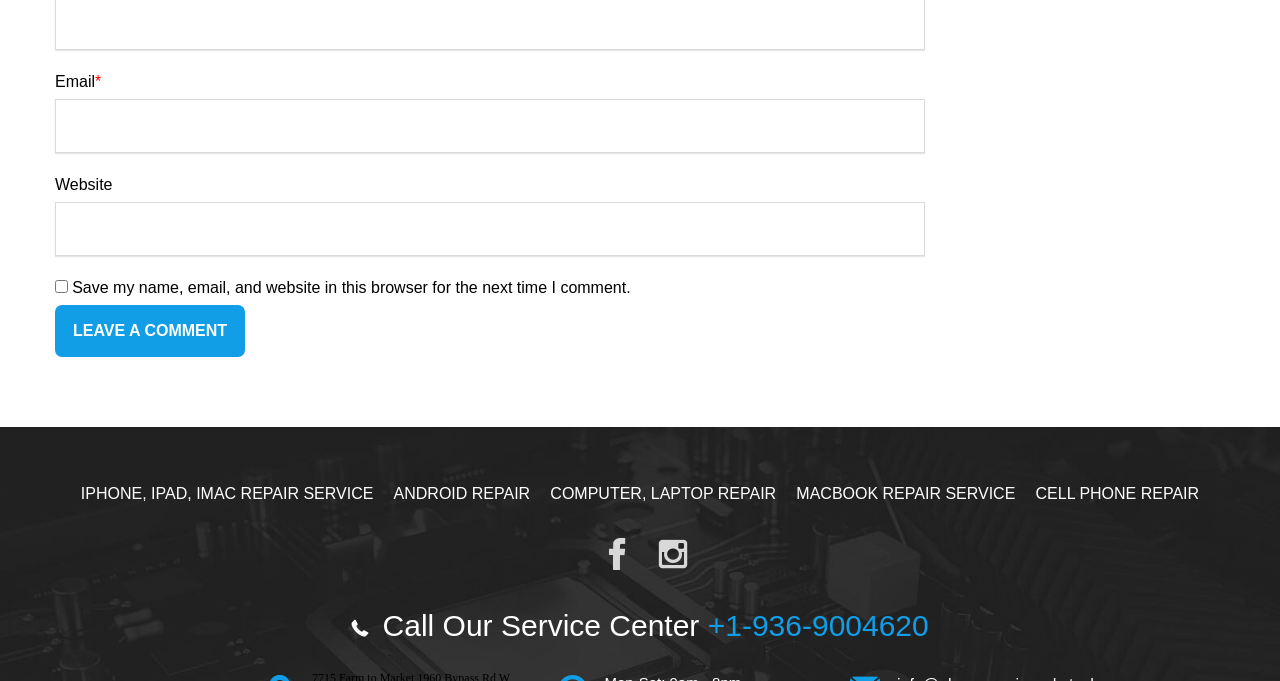Provide a short answer to the following question with just one word or phrase: What is the text on the 'Leave a Comment' button?

LEAVE A COMMENT